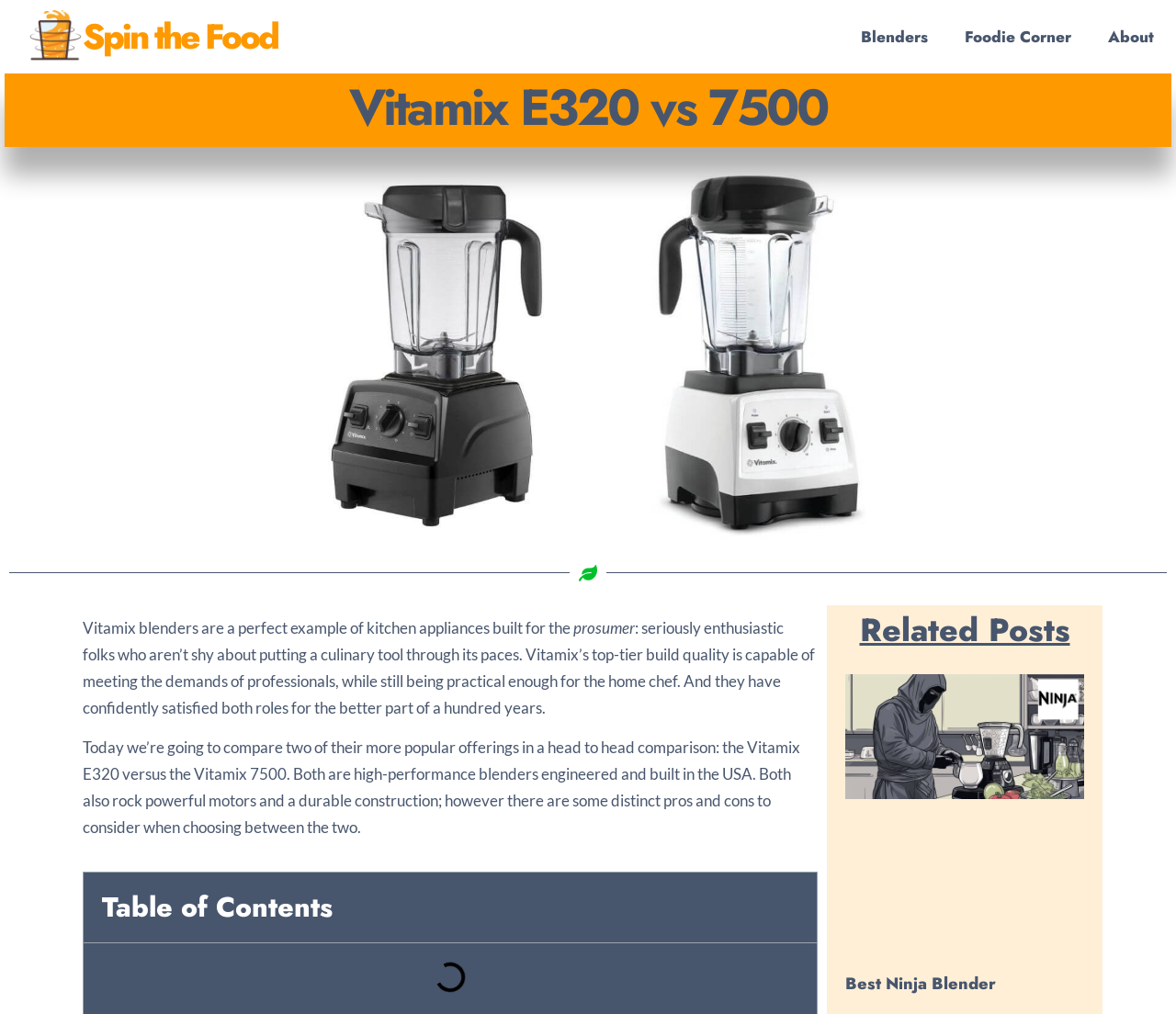Answer the question in one word or a short phrase:
What is the purpose of Vitamix blenders?

For prosumers